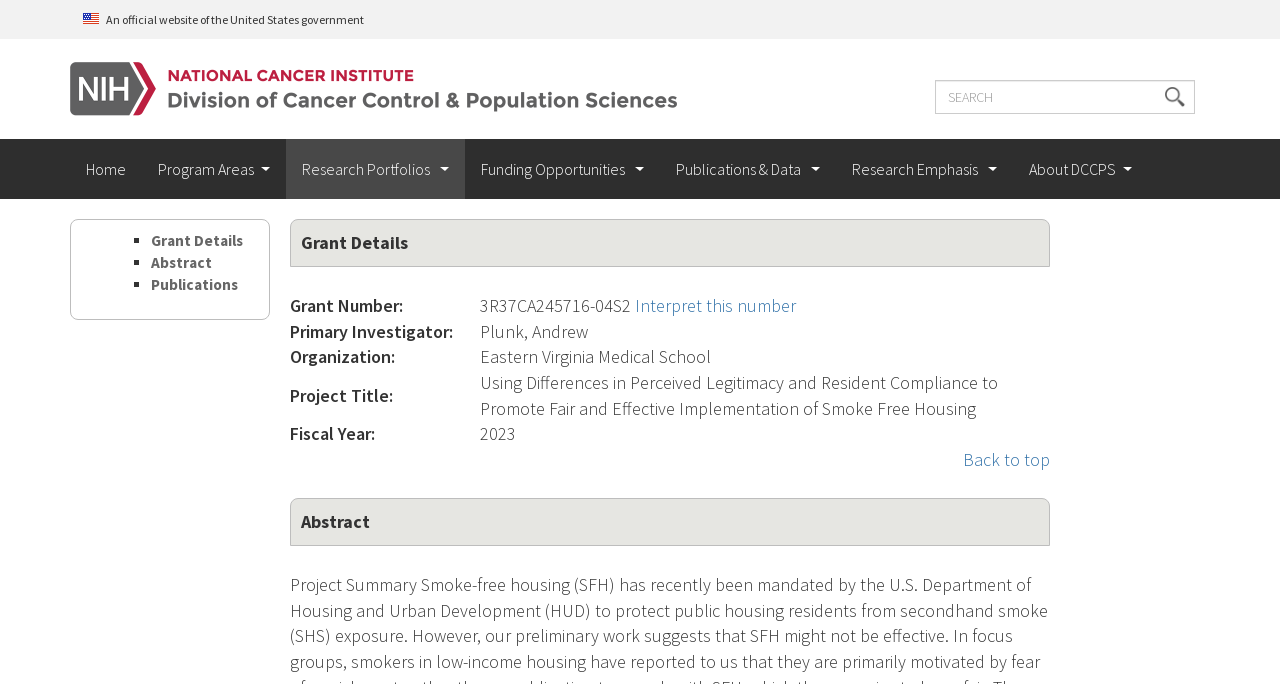Can you look at the image and give a comprehensive answer to the question:
What is the primary investigator's name?

I found the answer by looking at the 'Primary Investigator:' field in the grant details table, which is located in the main content area of the webpage.